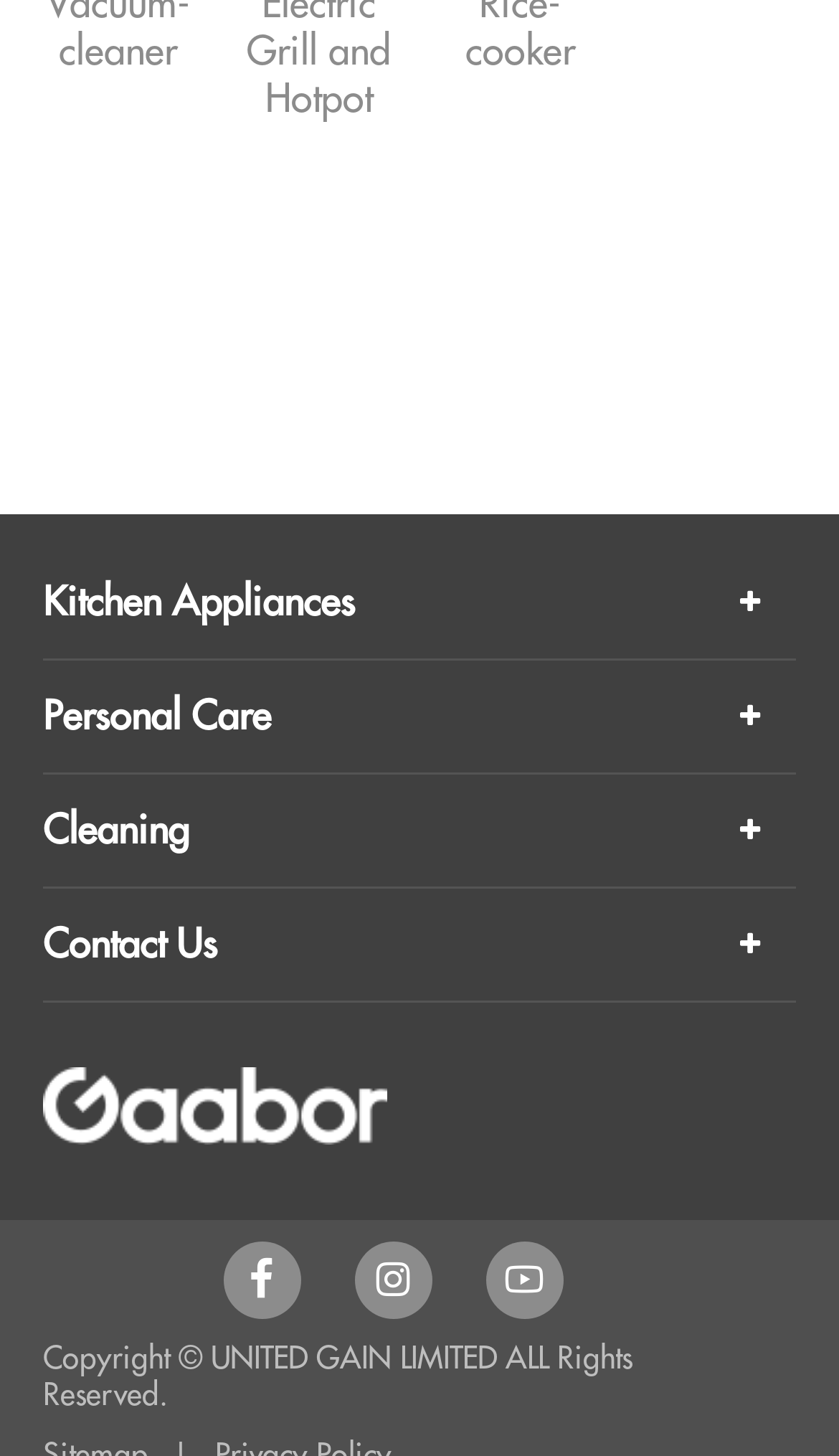Identify the bounding box coordinates for the element that needs to be clicked to fulfill this instruction: "View Personal Care". Provide the coordinates in the format of four float numbers between 0 and 1: [left, top, right, bottom].

[0.051, 0.476, 0.323, 0.508]